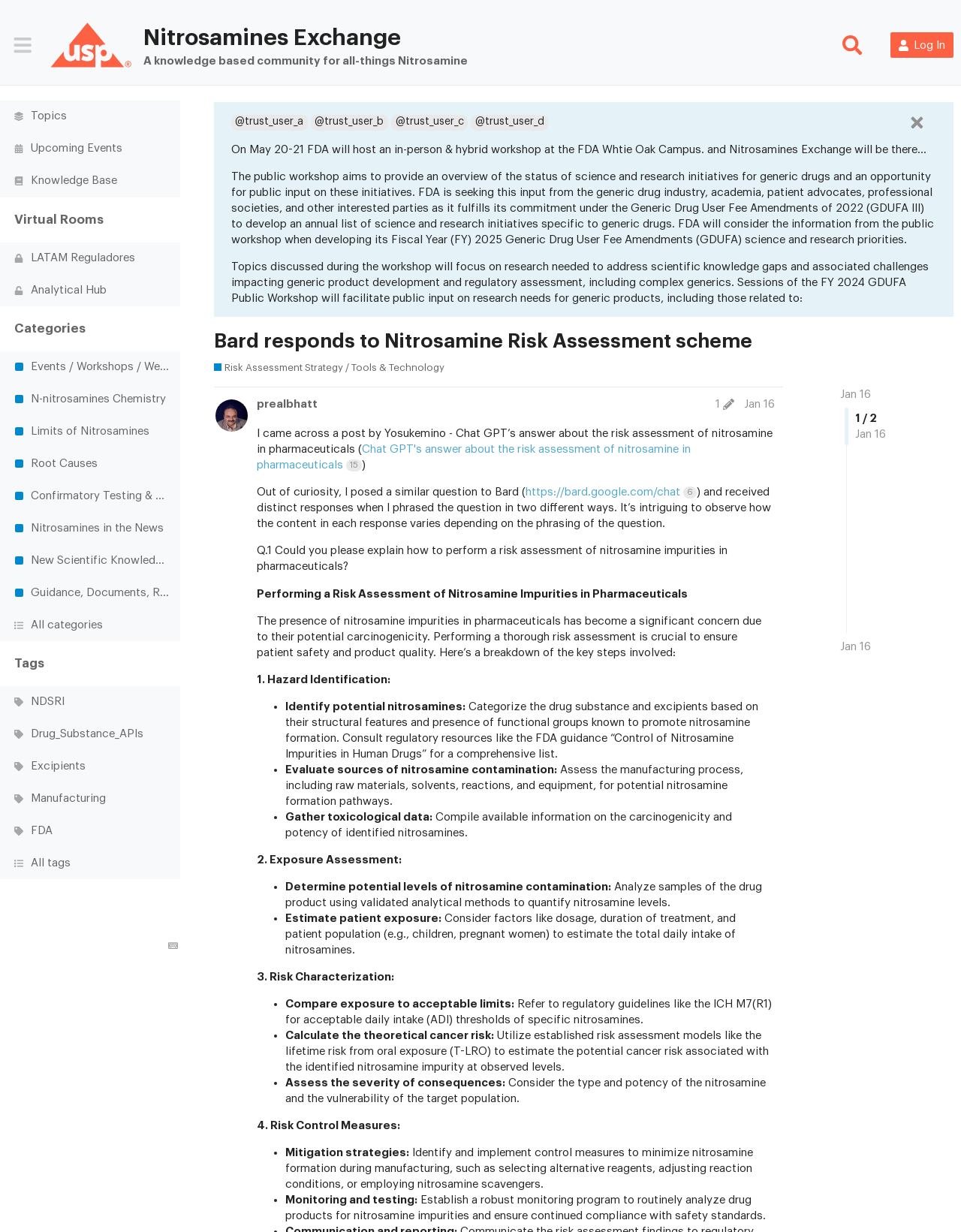Identify the text that serves as the heading for the webpage and generate it.

What would you propose?